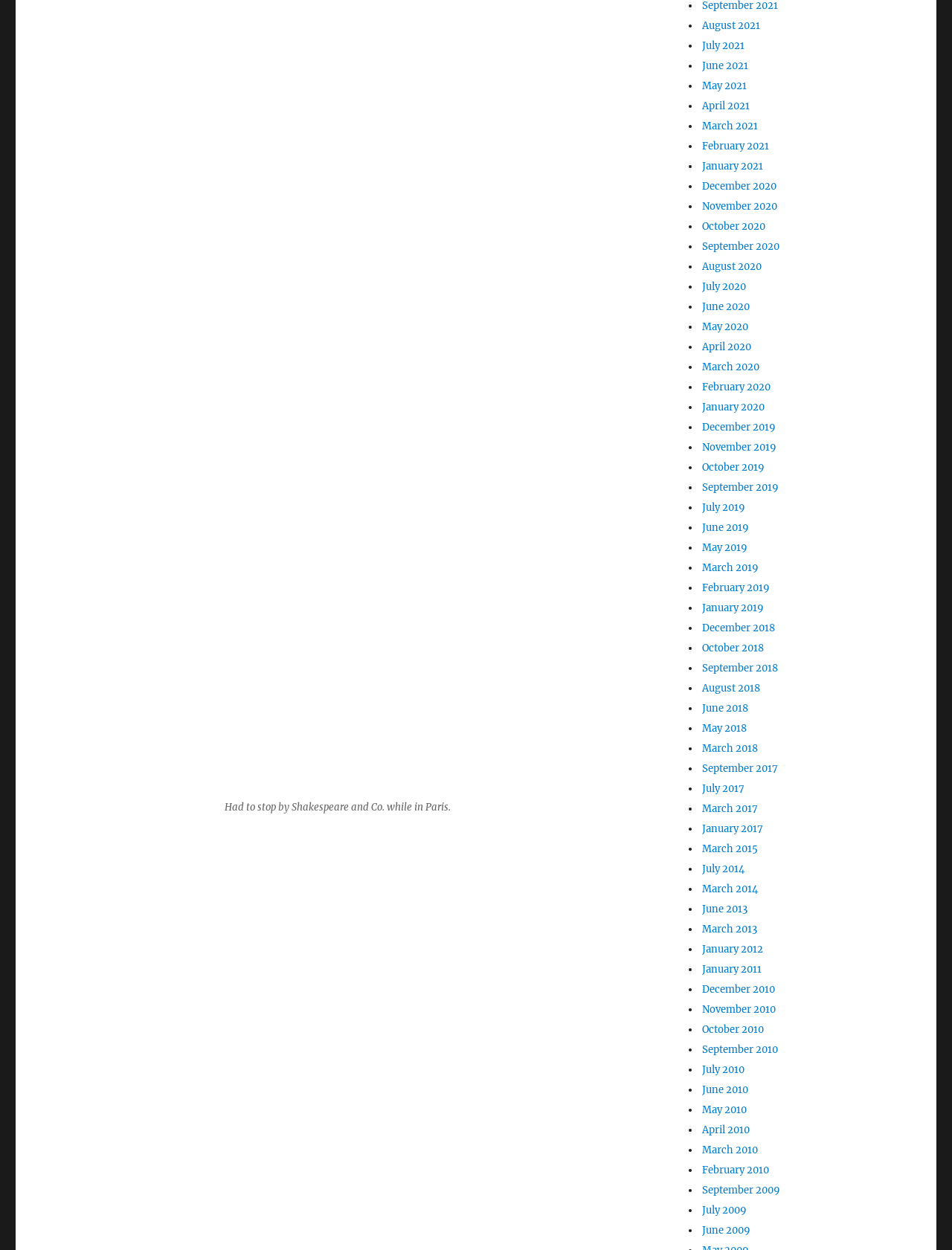Determine the bounding box coordinates of the region I should click to achieve the following instruction: "Go to December 2020". Ensure the bounding box coordinates are four float numbers between 0 and 1, i.e., [left, top, right, bottom].

[0.737, 0.144, 0.816, 0.154]